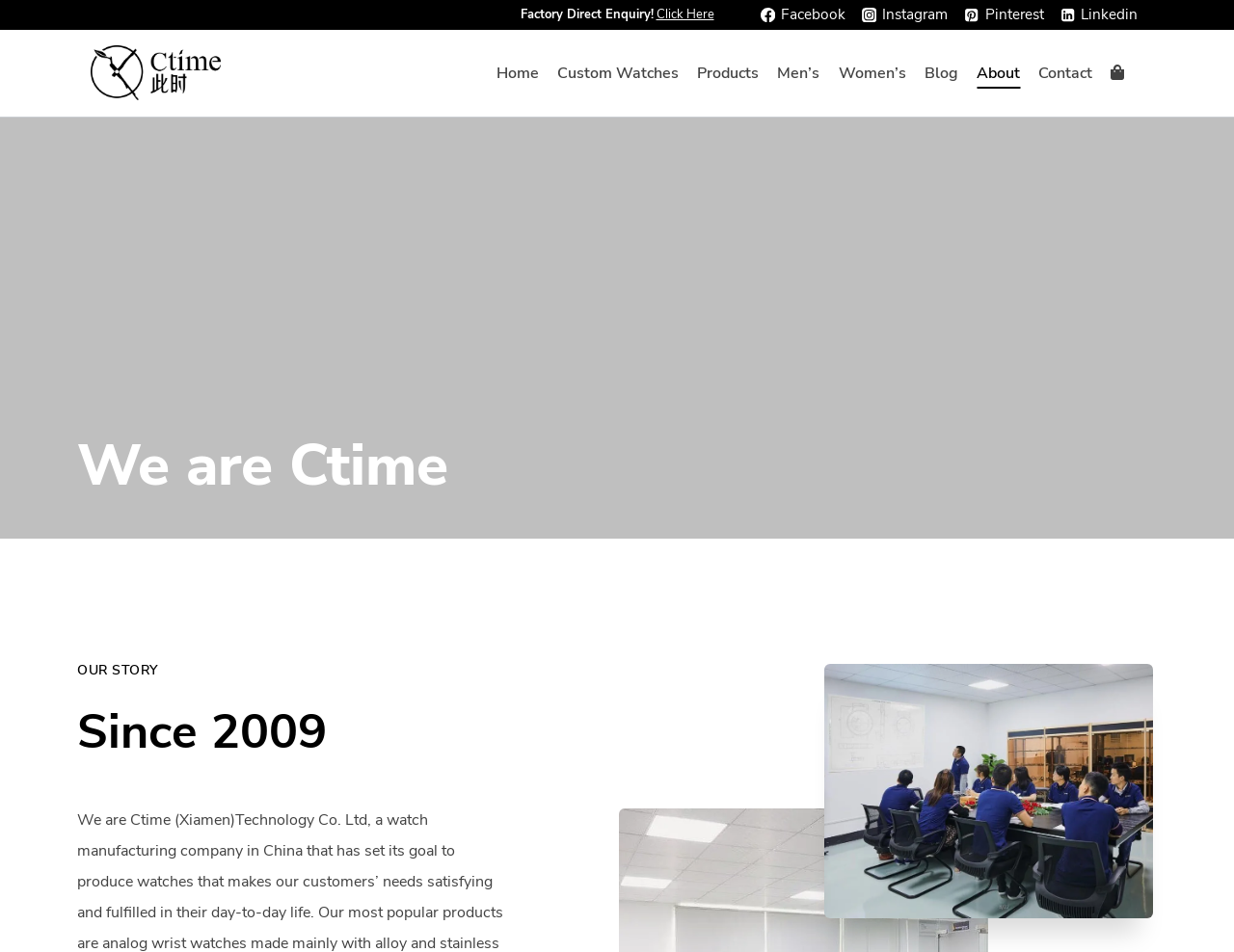What is the main navigation menu?
Look at the screenshot and provide an in-depth answer.

I found the main navigation menu by looking at the top-center of the webpage, where there is a horizontal menu bar. The menu items are Home, Custom Watches, Products, Men’s, Women’s, Blog, About, and Contact, which are the main categories of the website.